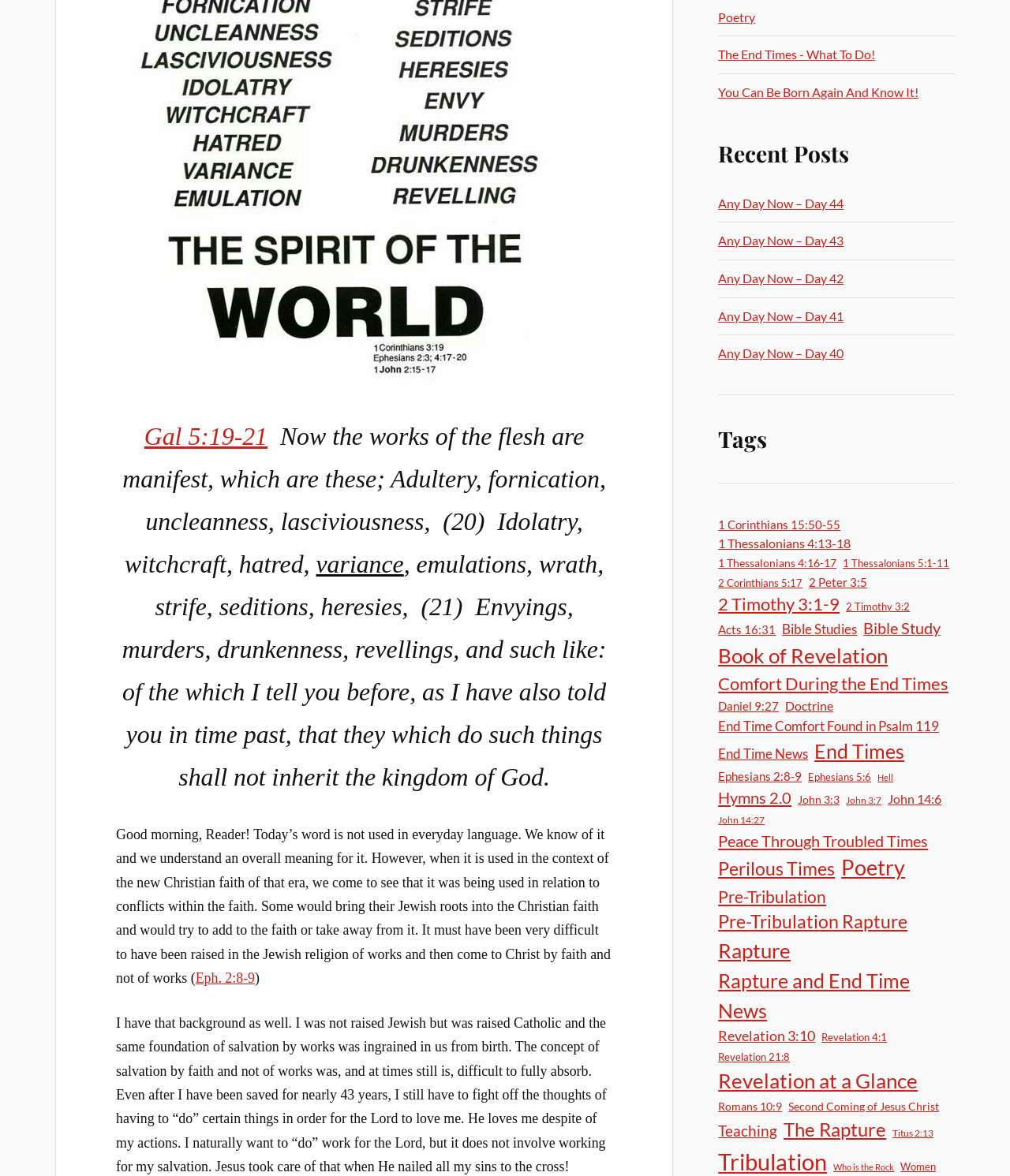Could you specify the bounding box coordinates for the clickable section to complete the following instruction: "Learn about Eph. 2:8-9"?

[0.194, 0.825, 0.252, 0.838]